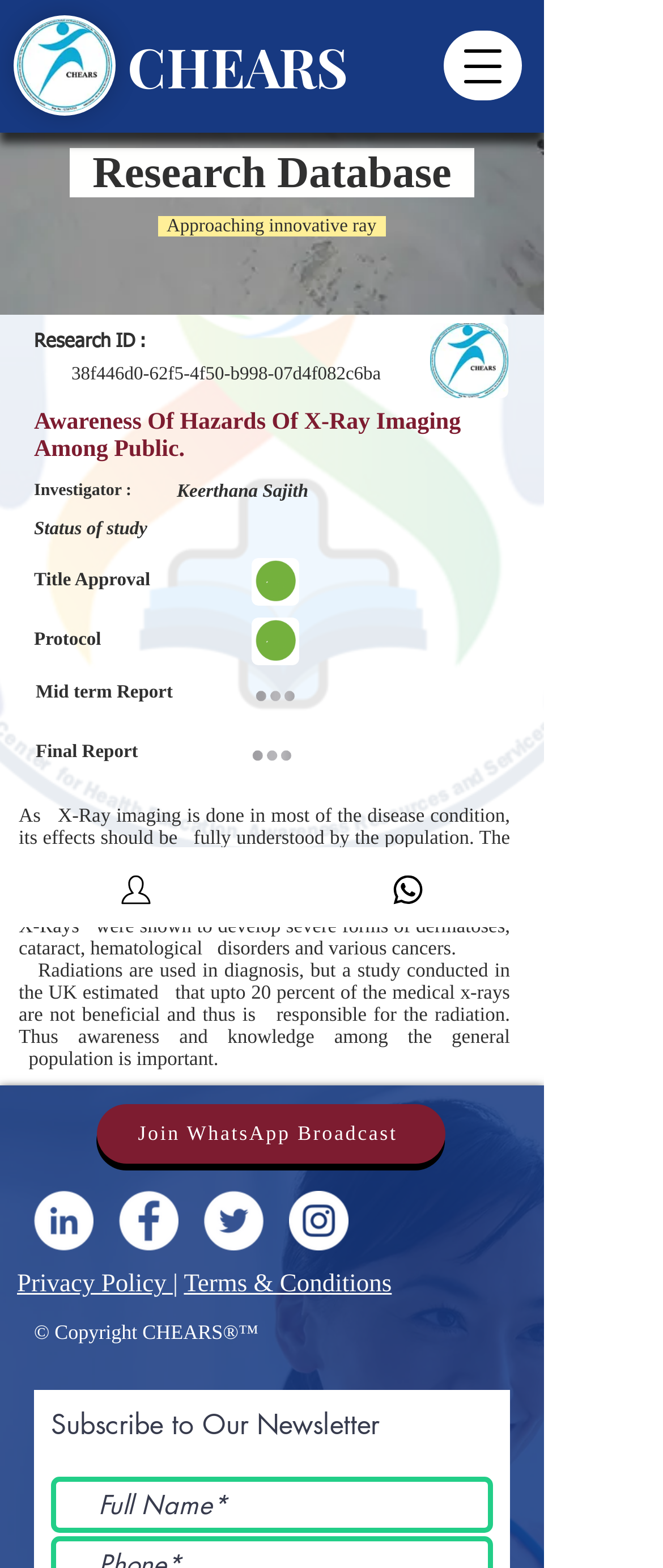Locate the bounding box for the described UI element: "Gap gift certificate". Ensure the coordinates are four float numbers between 0 and 1, formatted as [left, top, right, bottom].

None